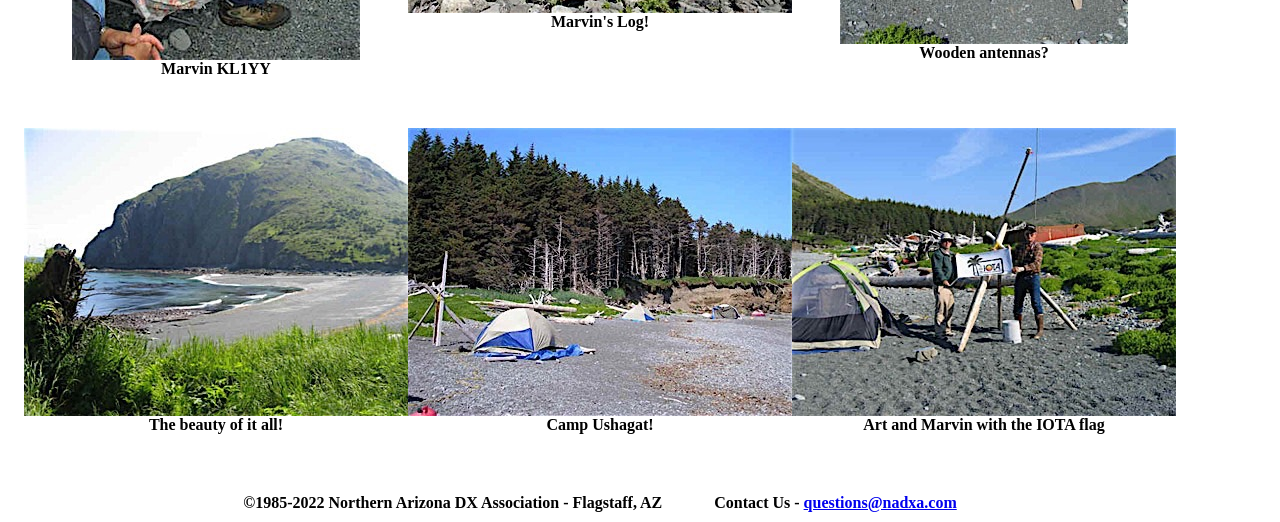How many table rows are on the webpage?
From the image, provide a succinct answer in one word or a short phrase.

2